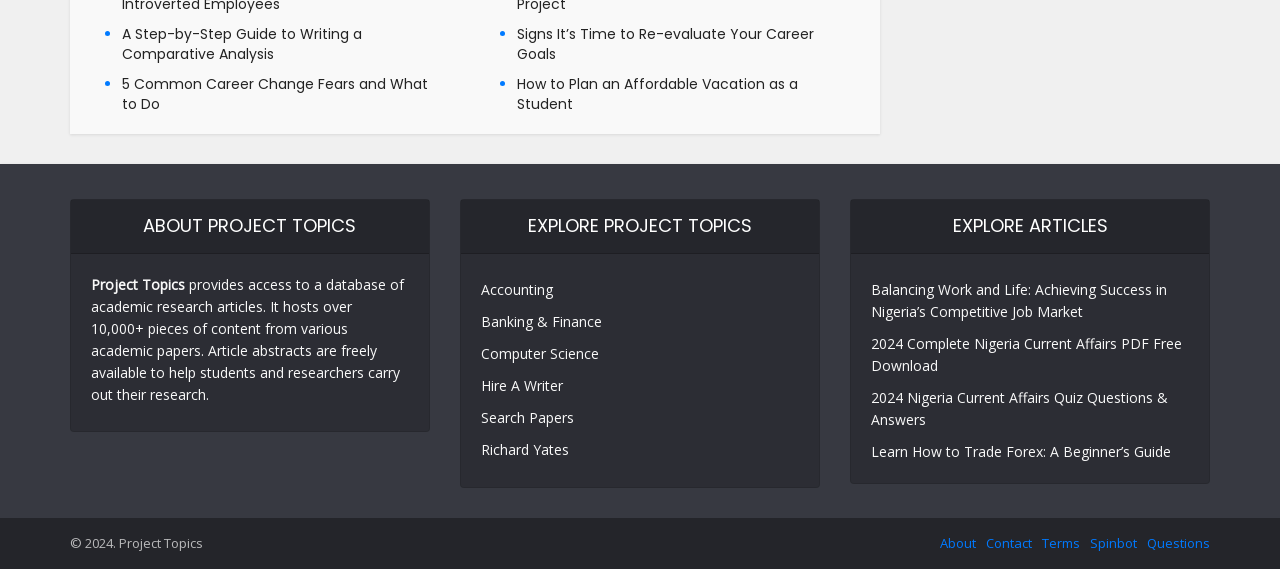Determine the bounding box coordinates of the UI element described by: "About".

[0.734, 0.938, 0.762, 0.97]